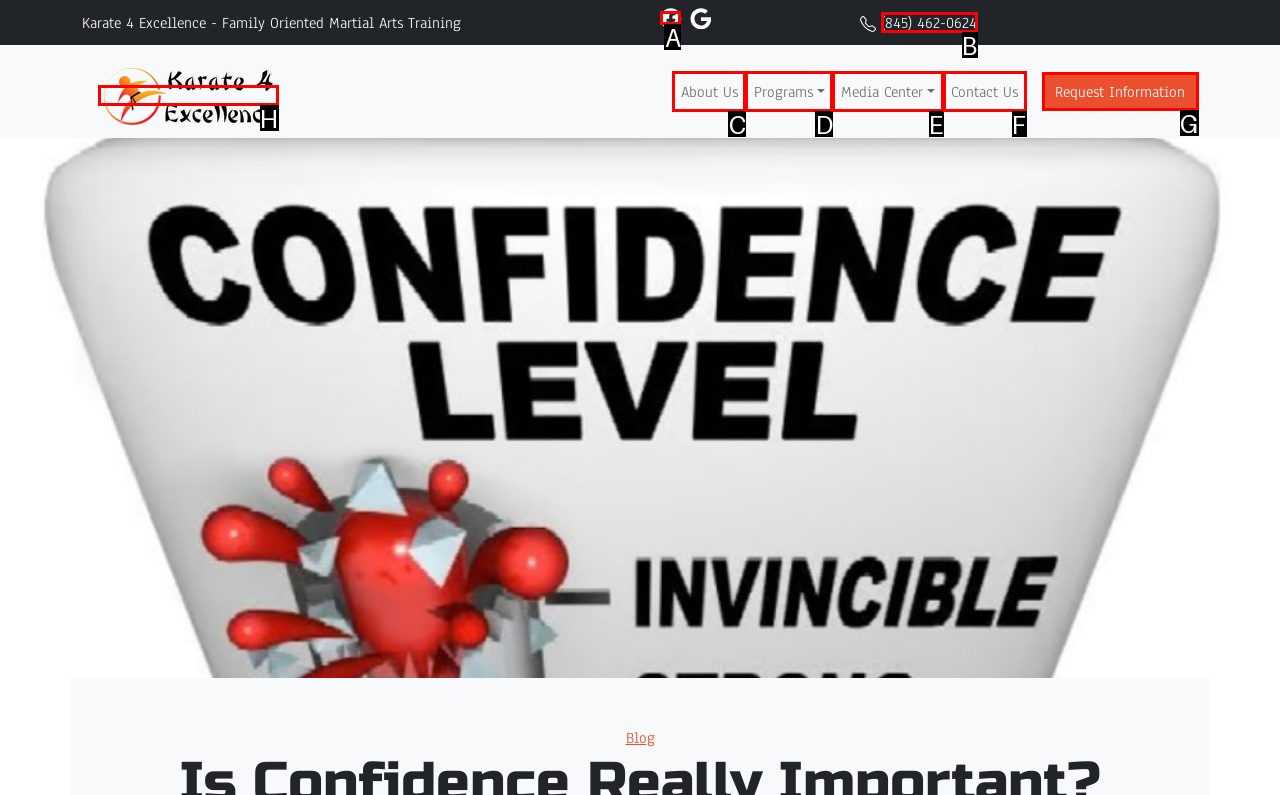Tell me which UI element to click to fulfill the given task: Click the Facebook link. Respond with the letter of the correct option directly.

A